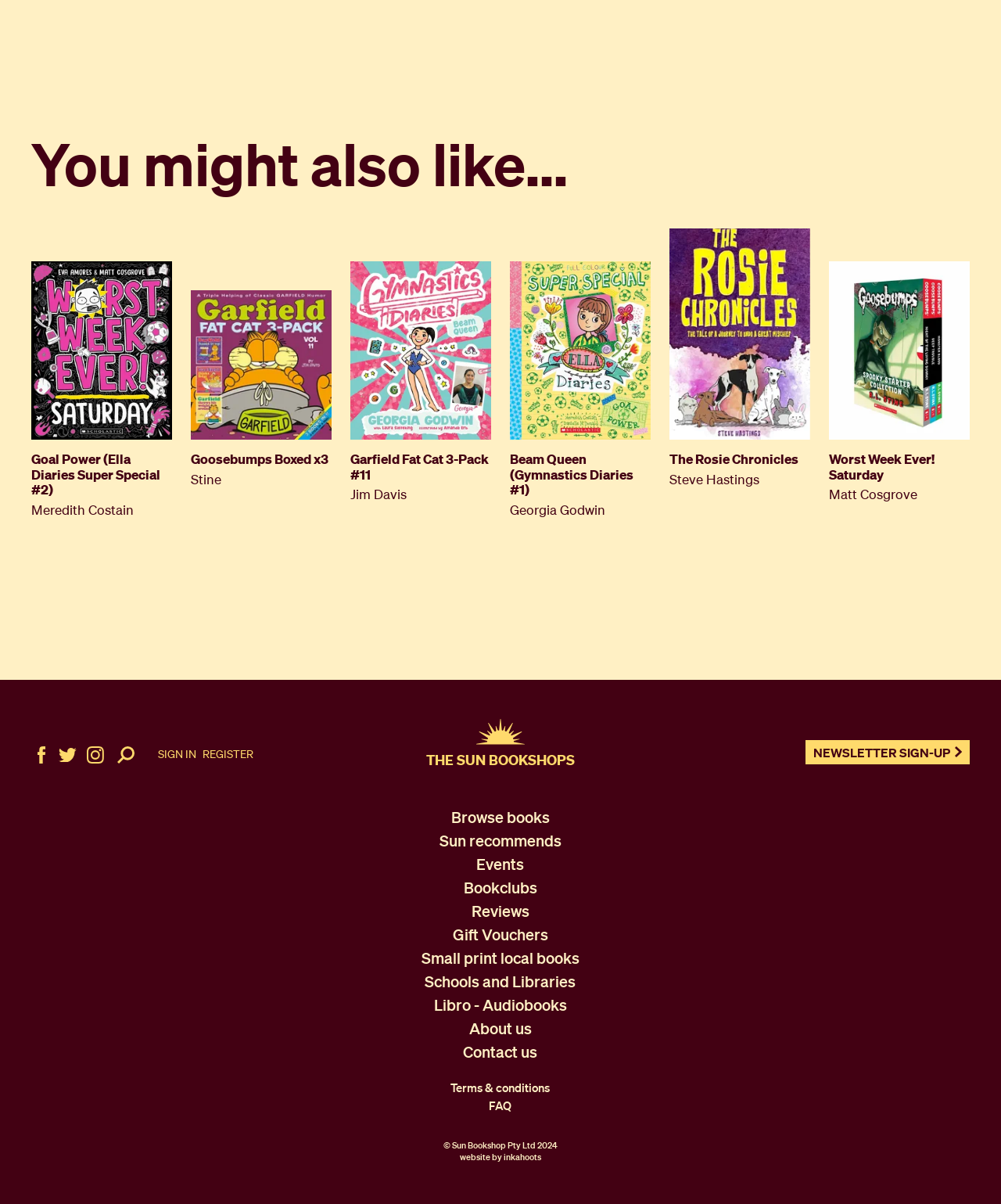Determine the bounding box coordinates of the element that should be clicked to execute the following command: "Sign in".

[0.158, 0.621, 0.196, 0.632]